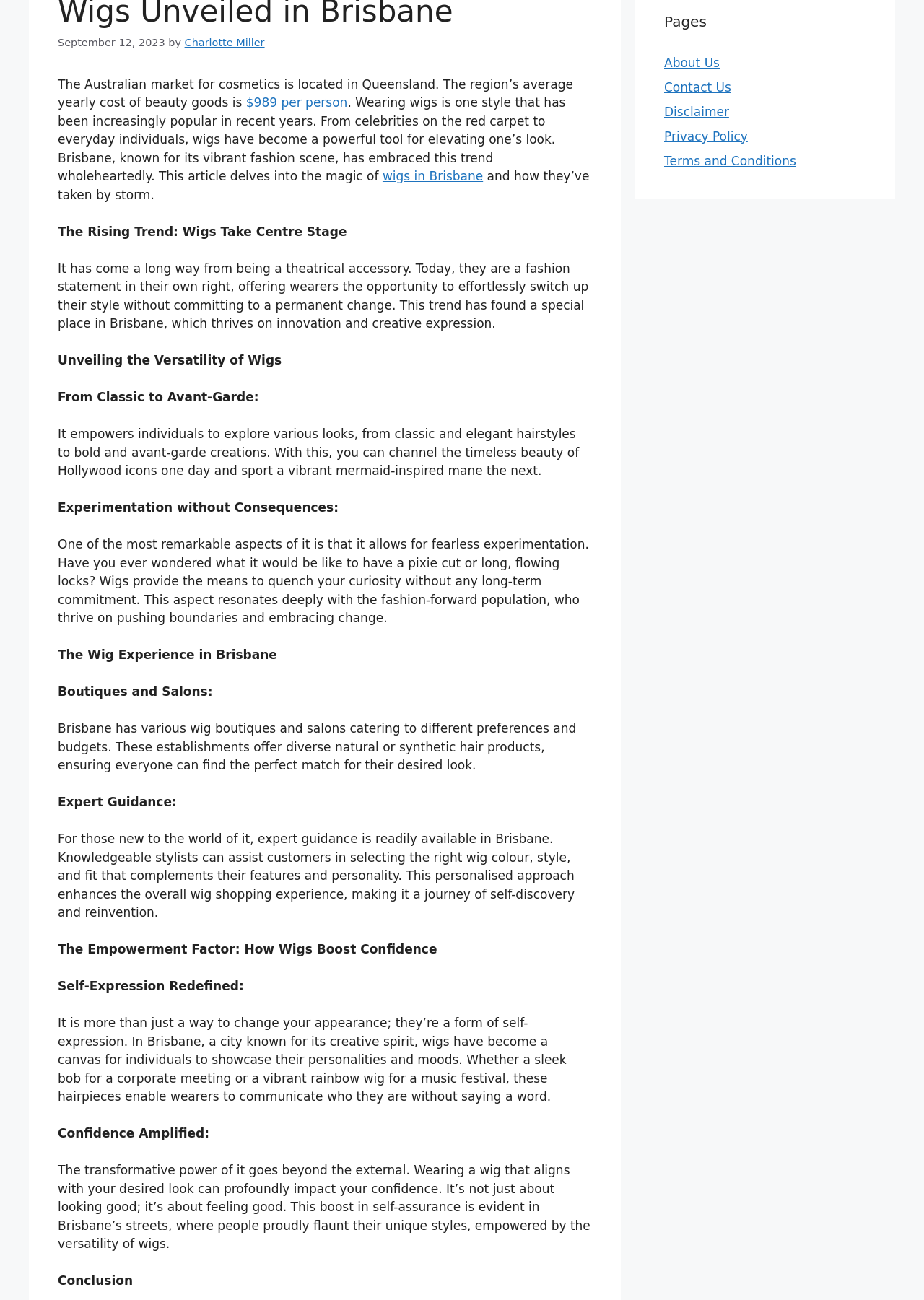Identify the bounding box of the UI element that matches this description: "$989 per person".

[0.266, 0.073, 0.376, 0.084]